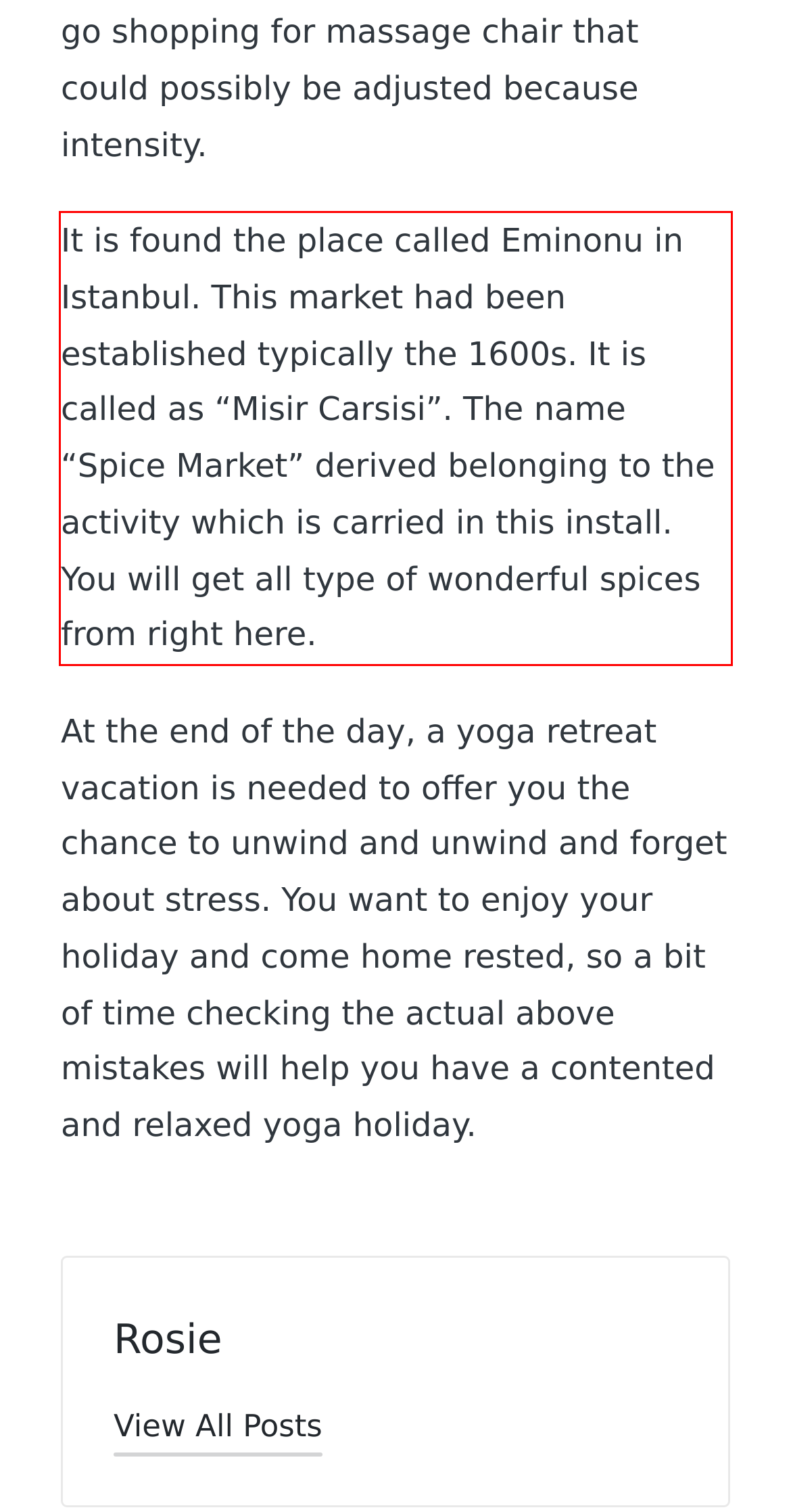Given the screenshot of the webpage, identify the red bounding box, and recognize the text content inside that red bounding box.

It is found the place called Eminonu in Istanbul. This market had been established typically the 1600s. It is called as “Misir Carsisi”. The name “Spice Market” derived belonging to the activity which is carried in this install. You will get all type of wonderful spices from right here.